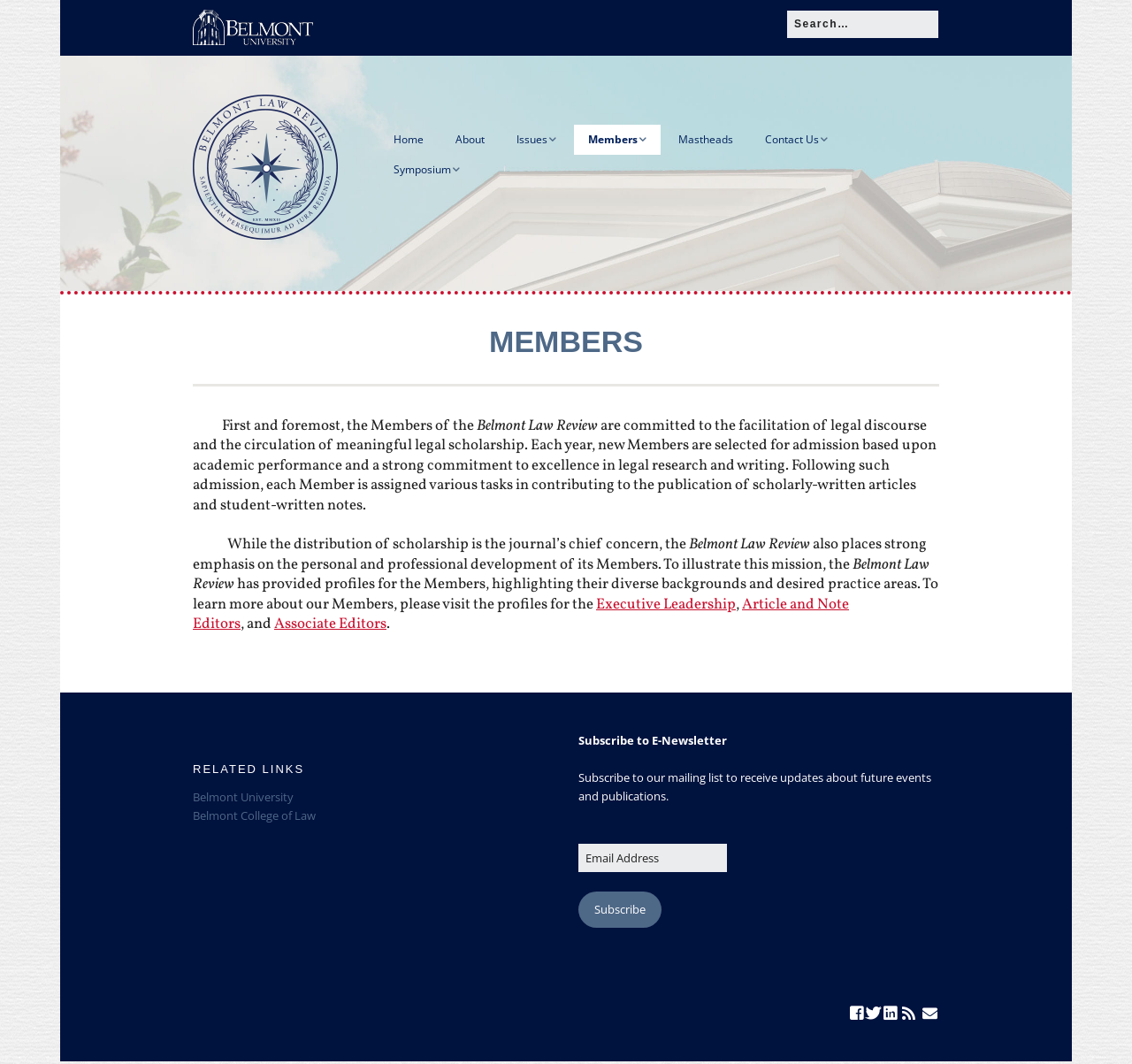Use one word or a short phrase to answer the question provided: 
How many types of editors are mentioned in the 'MEMBERS' section?

3